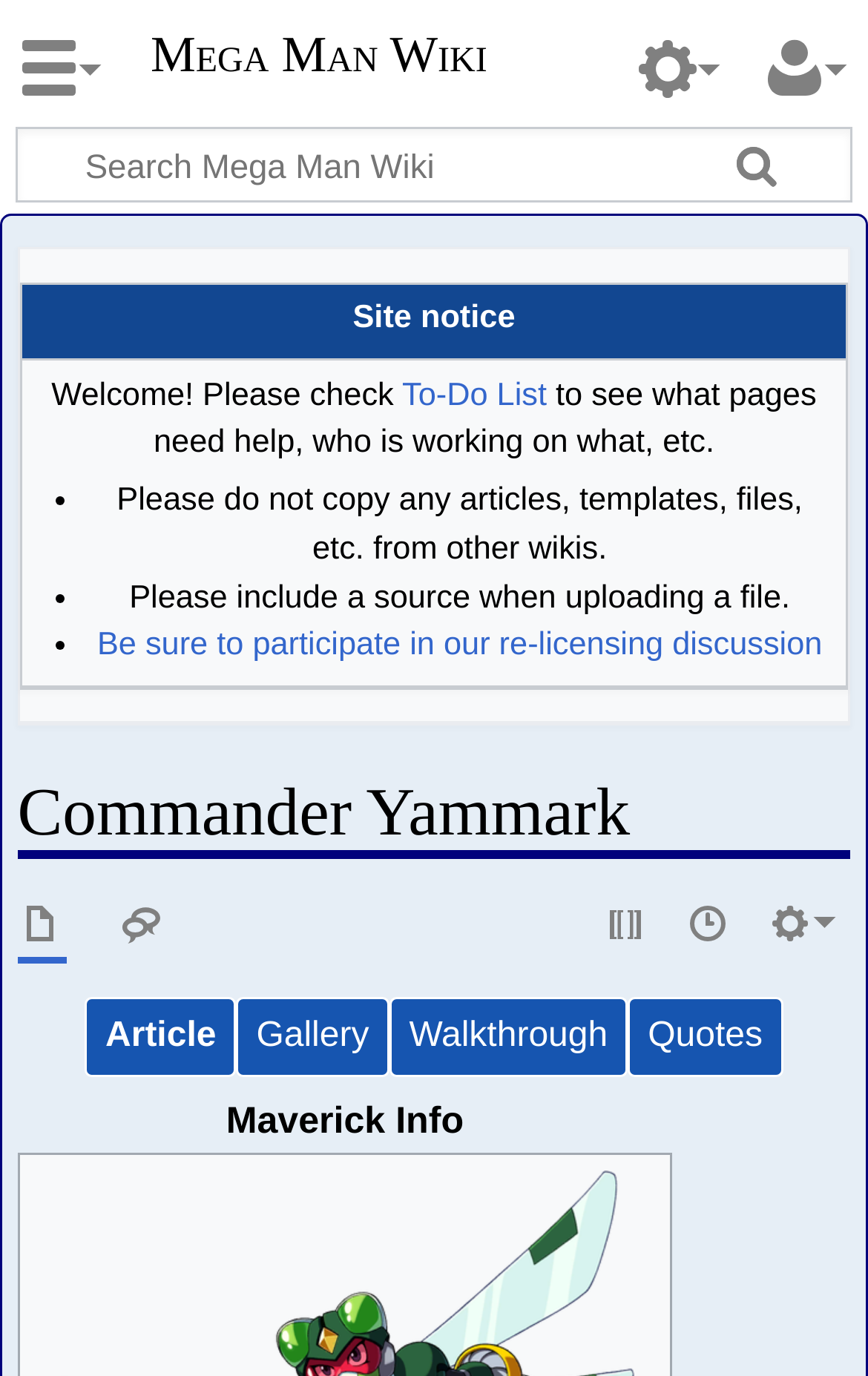What is the type of content that can be found in the 'Gallery' page?
Can you provide a detailed and comprehensive answer to the question?

I inferred the type of content by the name 'Gallery' which is commonly associated with a collection of images, and the fact that it is linked from the 'Page actions' section.